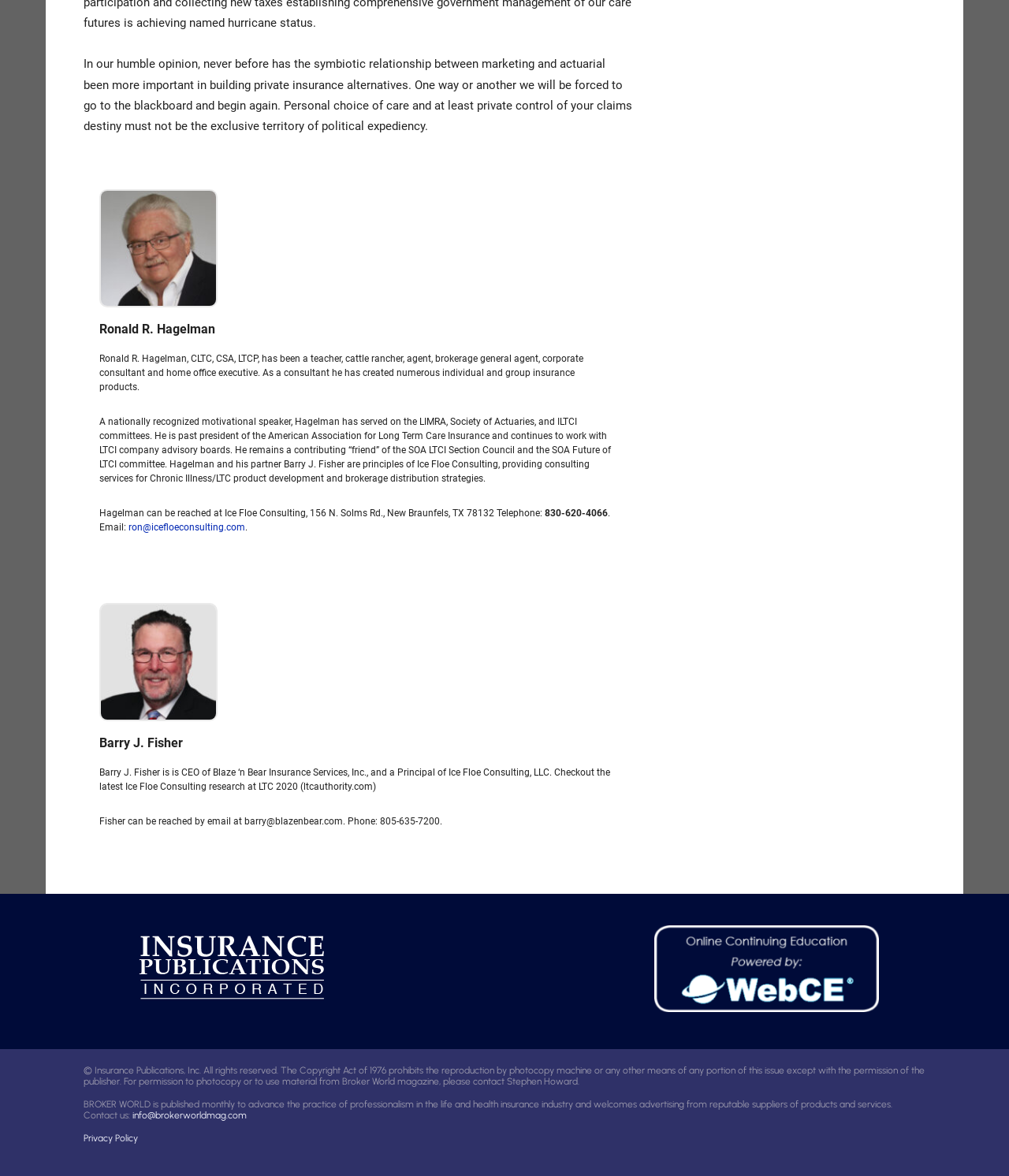Use a single word or phrase to answer the following:
What is the profession of Ronald R. Hagelman?

Teacher, cattle rancher, agent, etc.